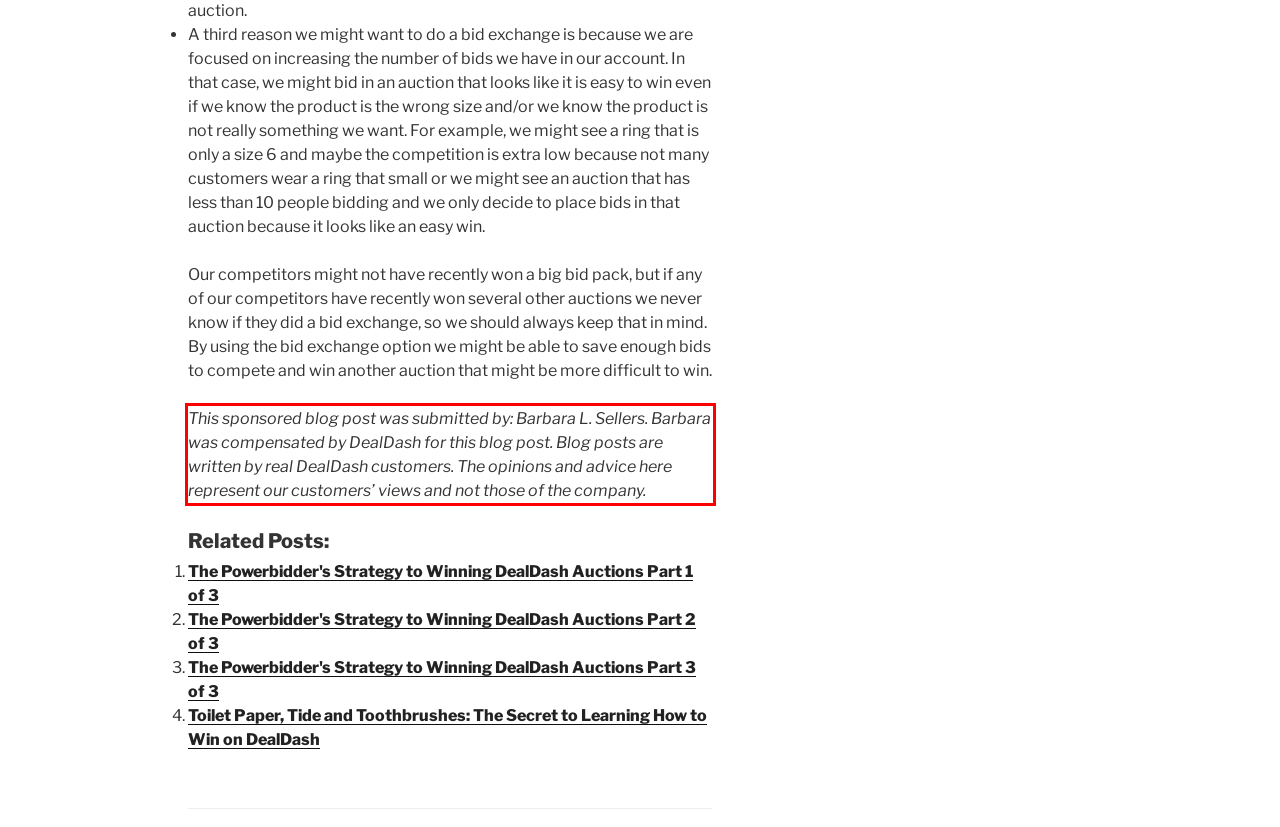You have a screenshot of a webpage with a red bounding box. Use OCR to generate the text contained within this red rectangle.

This sponsored blog post was submitted by: Barbara L. Sellers. Barbara was compensated by DealDash for this blog post. Blog posts are written by real DealDash customers. The opinions and advice here represent our customers’ views and not those of the company.